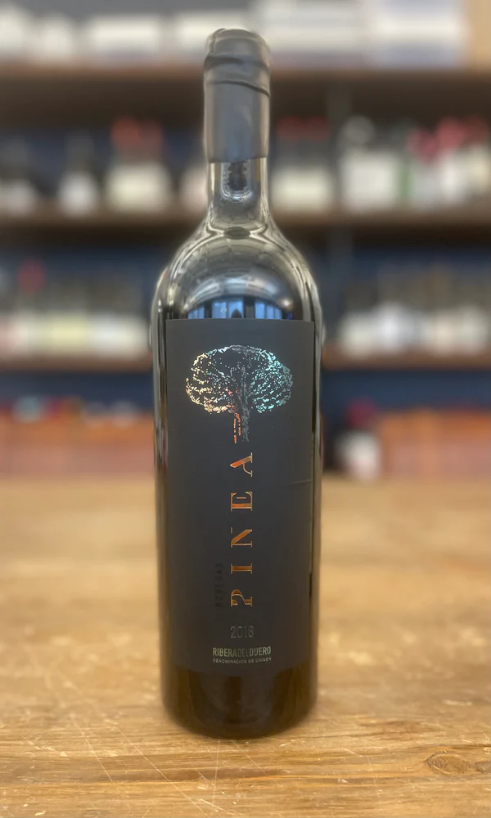What is the name of the wine?
From the details in the image, answer the question comprehensively.

The name of the wine is elegantly embossed in golden lettering on the label, below the artistic depiction of a tree. The caption also mentions the name 'PINEA' as the name of the wine.